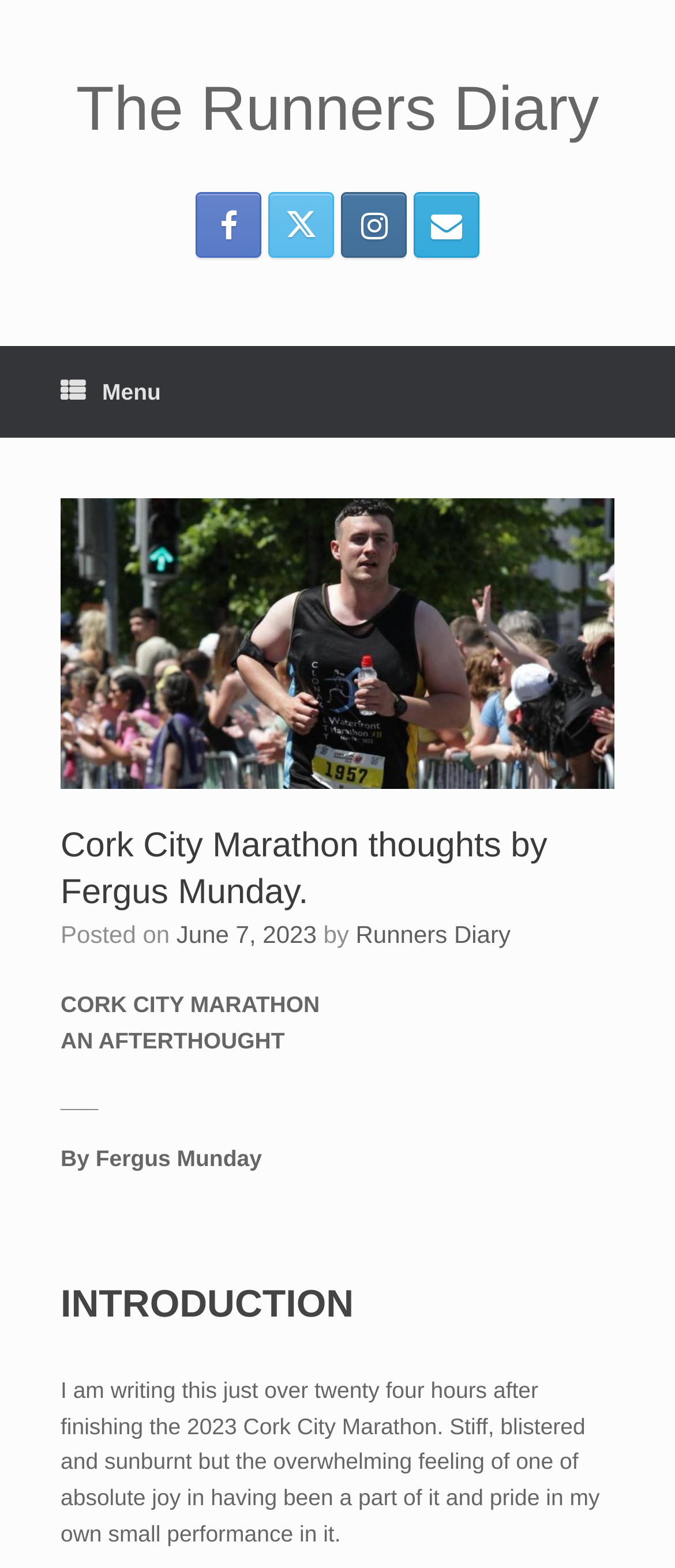From the given element description: "Menu", find the bounding box for the UI element. Provide the coordinates as four float numbers between 0 and 1, in the order [left, top, right, bottom].

[0.0, 0.22, 0.328, 0.279]